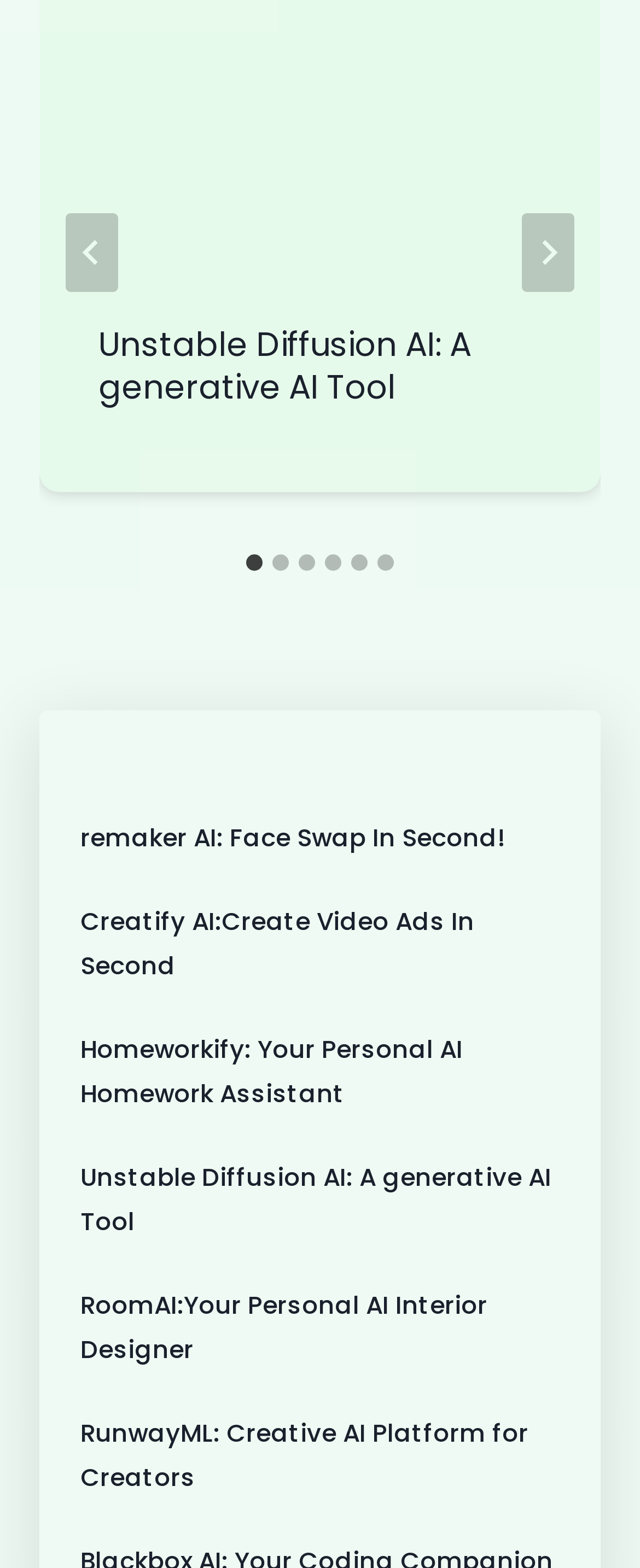Please determine the bounding box coordinates of the clickable area required to carry out the following instruction: "Go to the next slide". The coordinates must be four float numbers between 0 and 1, represented as [left, top, right, bottom].

[0.815, 0.136, 0.897, 0.186]